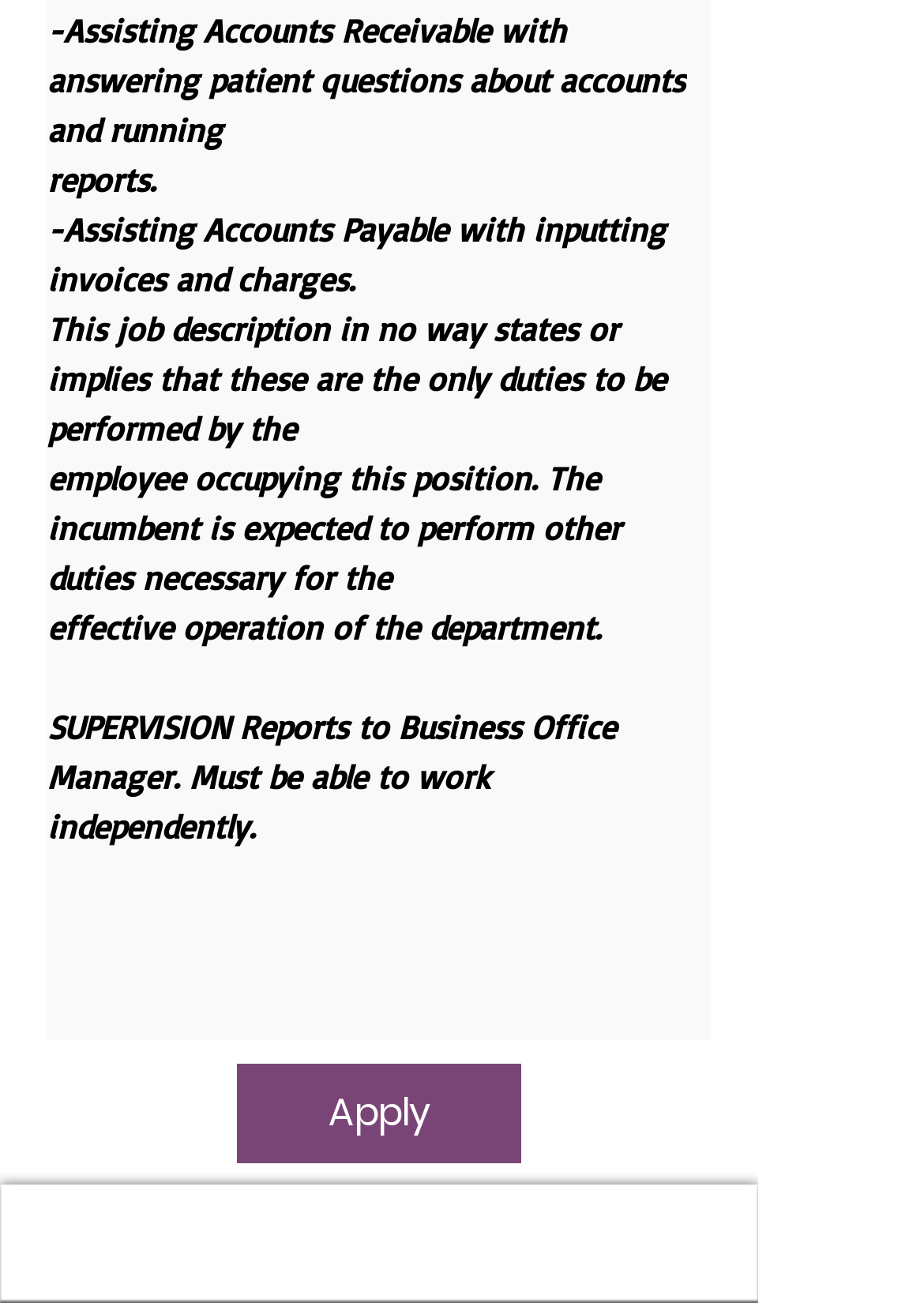Find the bounding box coordinates of the UI element according to this description: "Apply".

[0.256, 0.817, 0.564, 0.893]